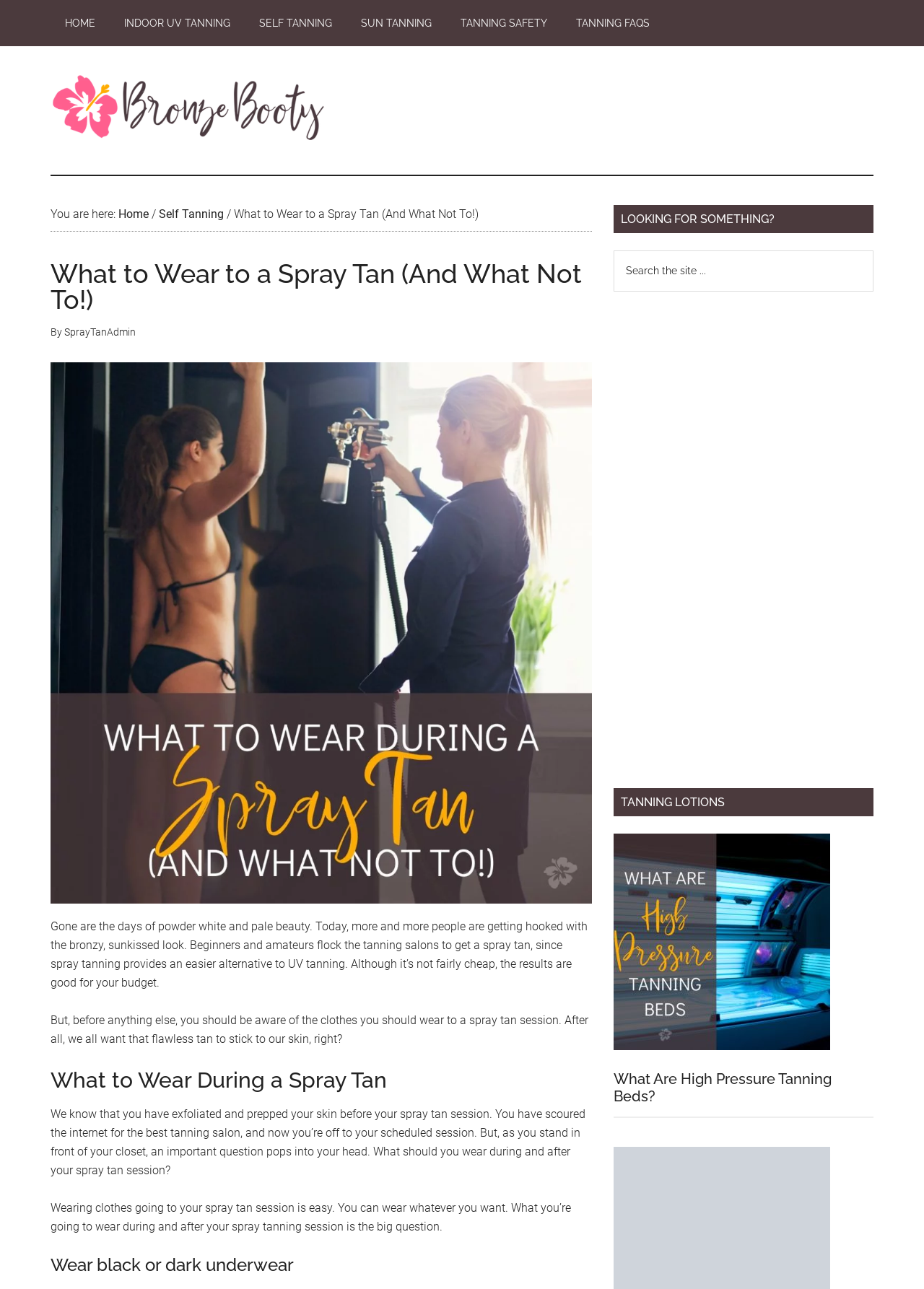Please indicate the bounding box coordinates for the clickable area to complete the following task: "Click on the 'TANNING LOTIONS' heading". The coordinates should be specified as four float numbers between 0 and 1, i.e., [left, top, right, bottom].

[0.664, 0.611, 0.945, 0.633]